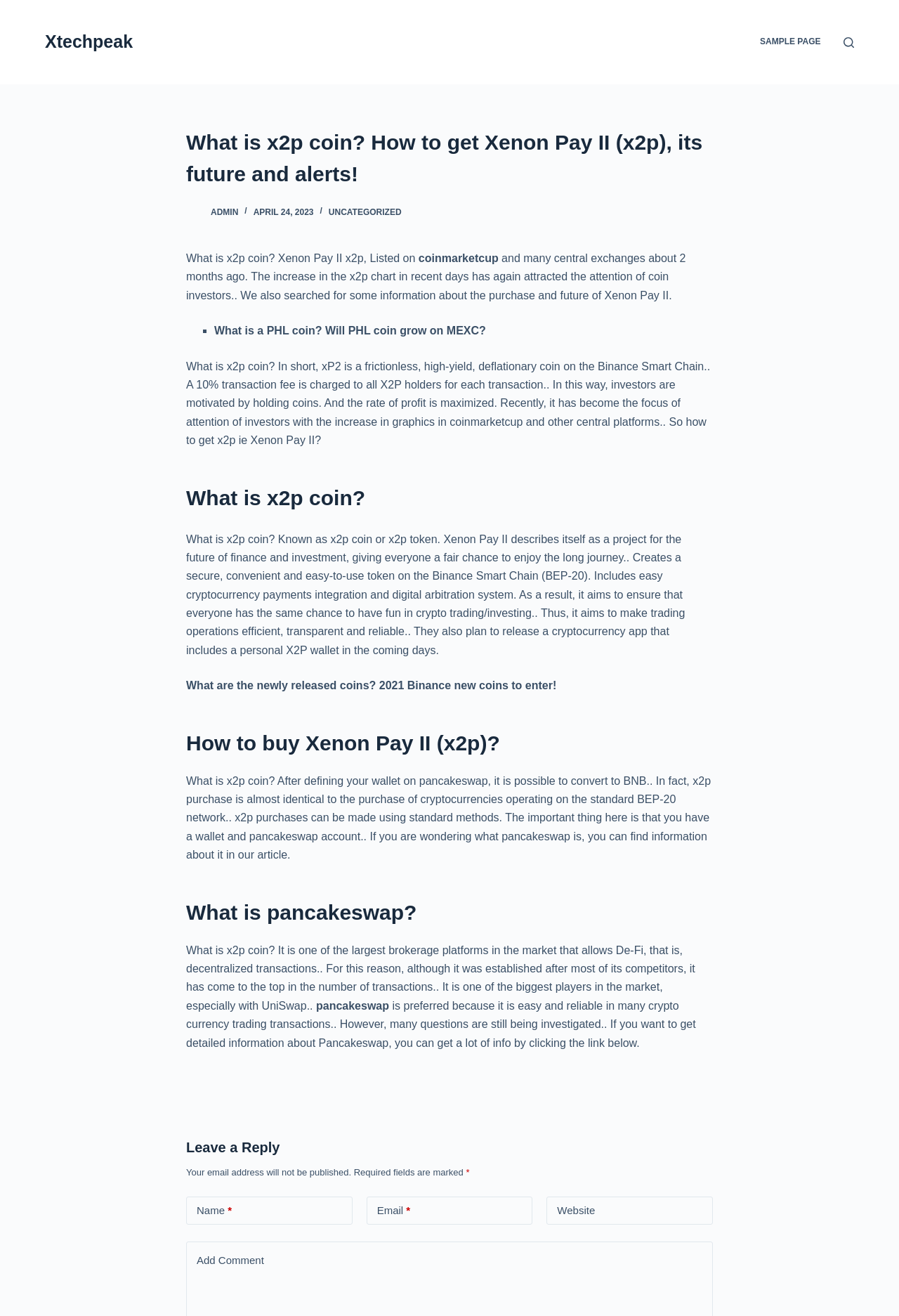What is the transaction fee for x2p holders?
Utilize the image to construct a detailed and well-explained answer.

The webpage states that a 10% transaction fee is charged to all x2p holders for each transaction, which motivates investors to hold coins and maximizes the rate of profit.